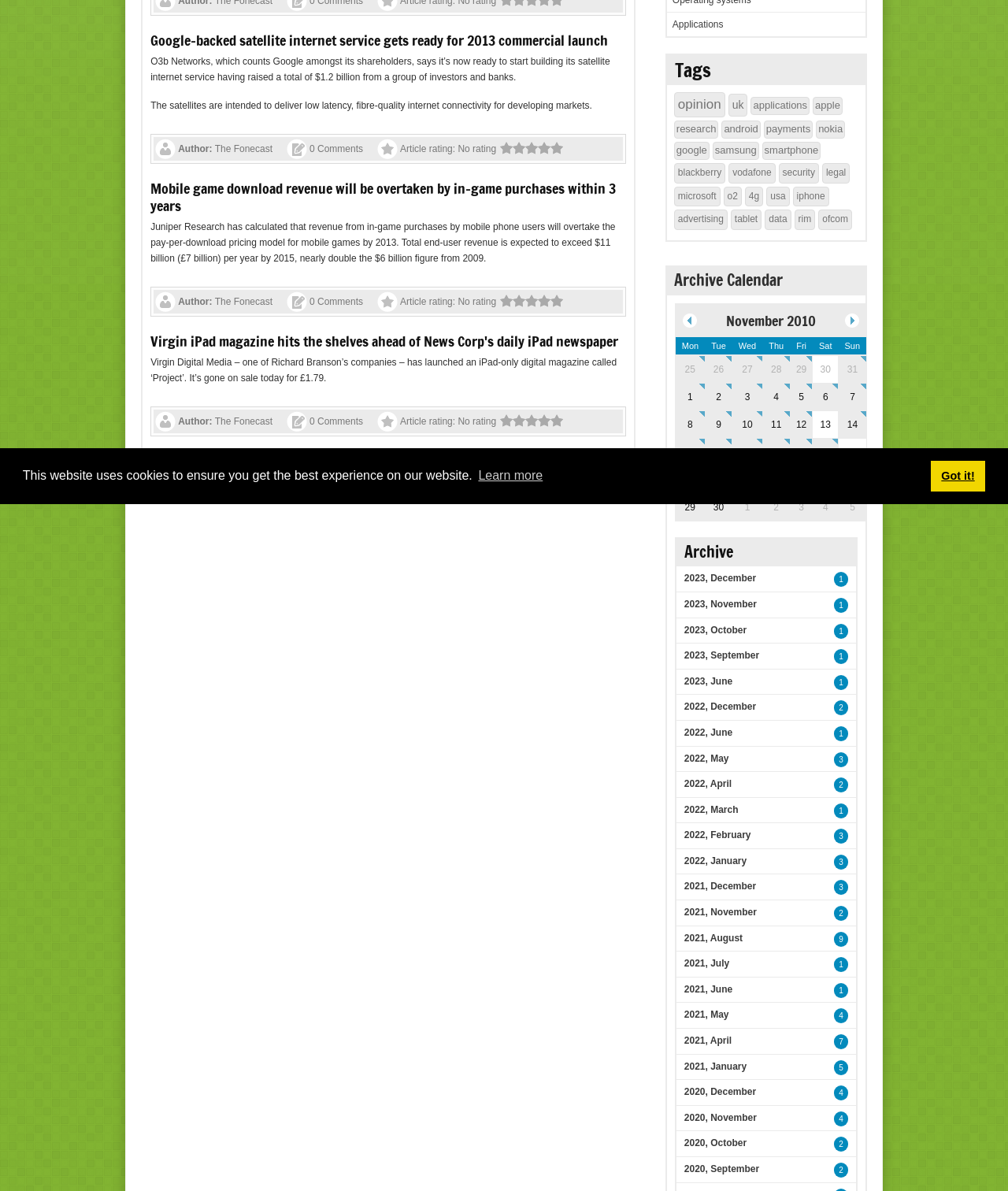Provide the bounding box coordinates, formatted as (top-left x, top-left y, bottom-right x, bottom-right y), with all values being floating point numbers between 0 and 1. Identify the bounding box of the UI element that matches the description: 2022, May

[0.672, 0.627, 0.73, 0.647]